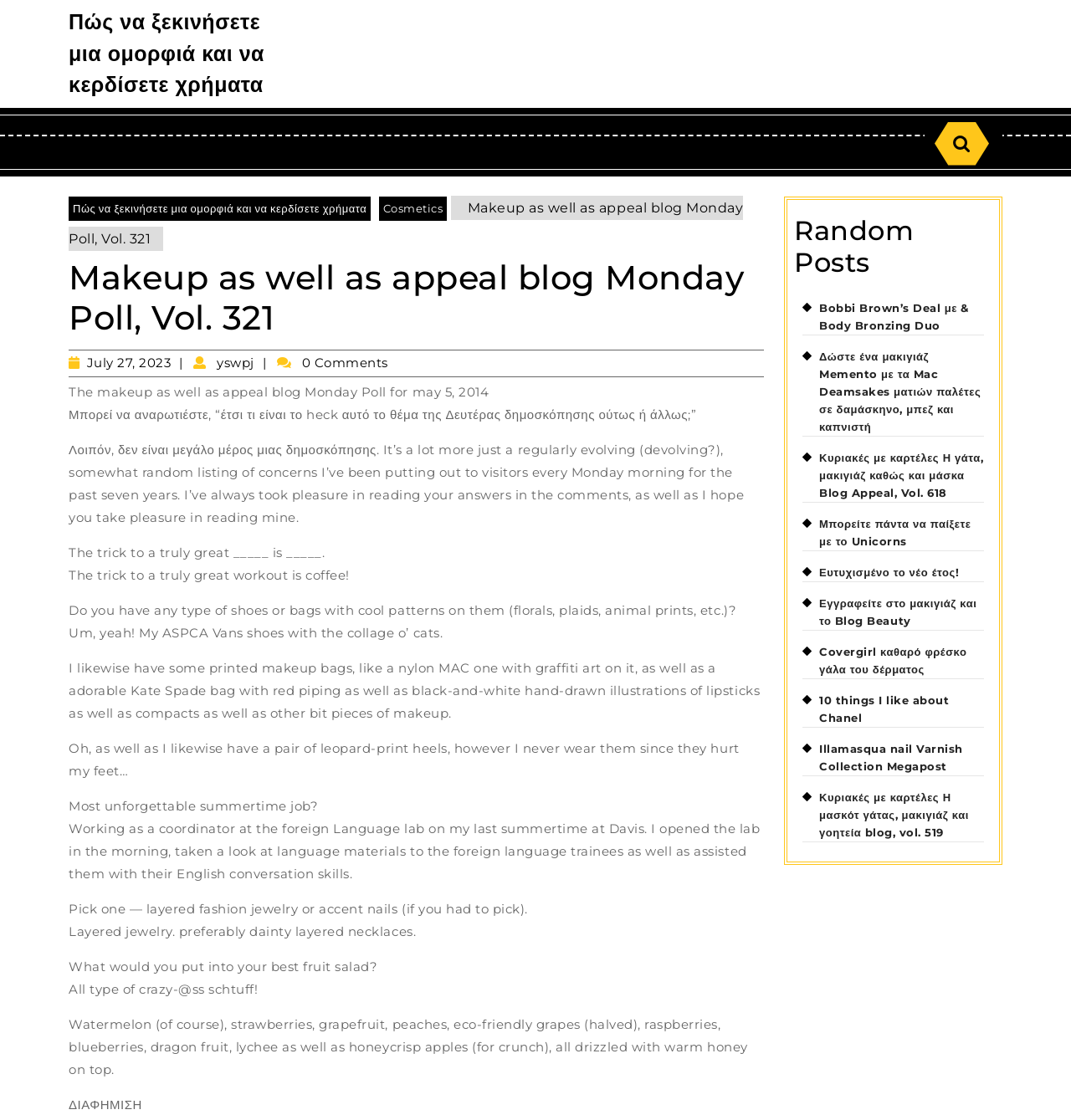What language is used in some of the blog post titles?
Refer to the image and answer the question using a single word or phrase.

Greek